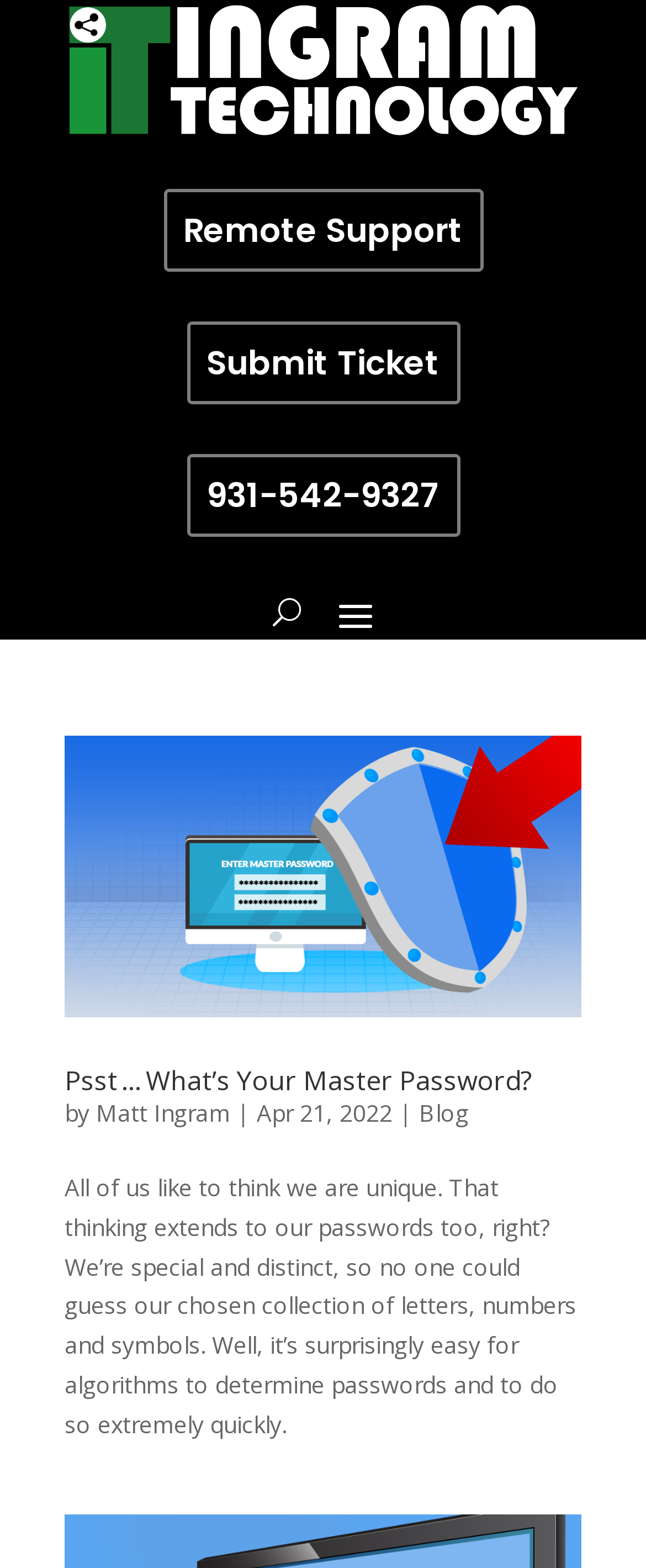Determine the bounding box coordinates for the HTML element described here: "Remote Support".

[0.253, 0.12, 0.747, 0.173]